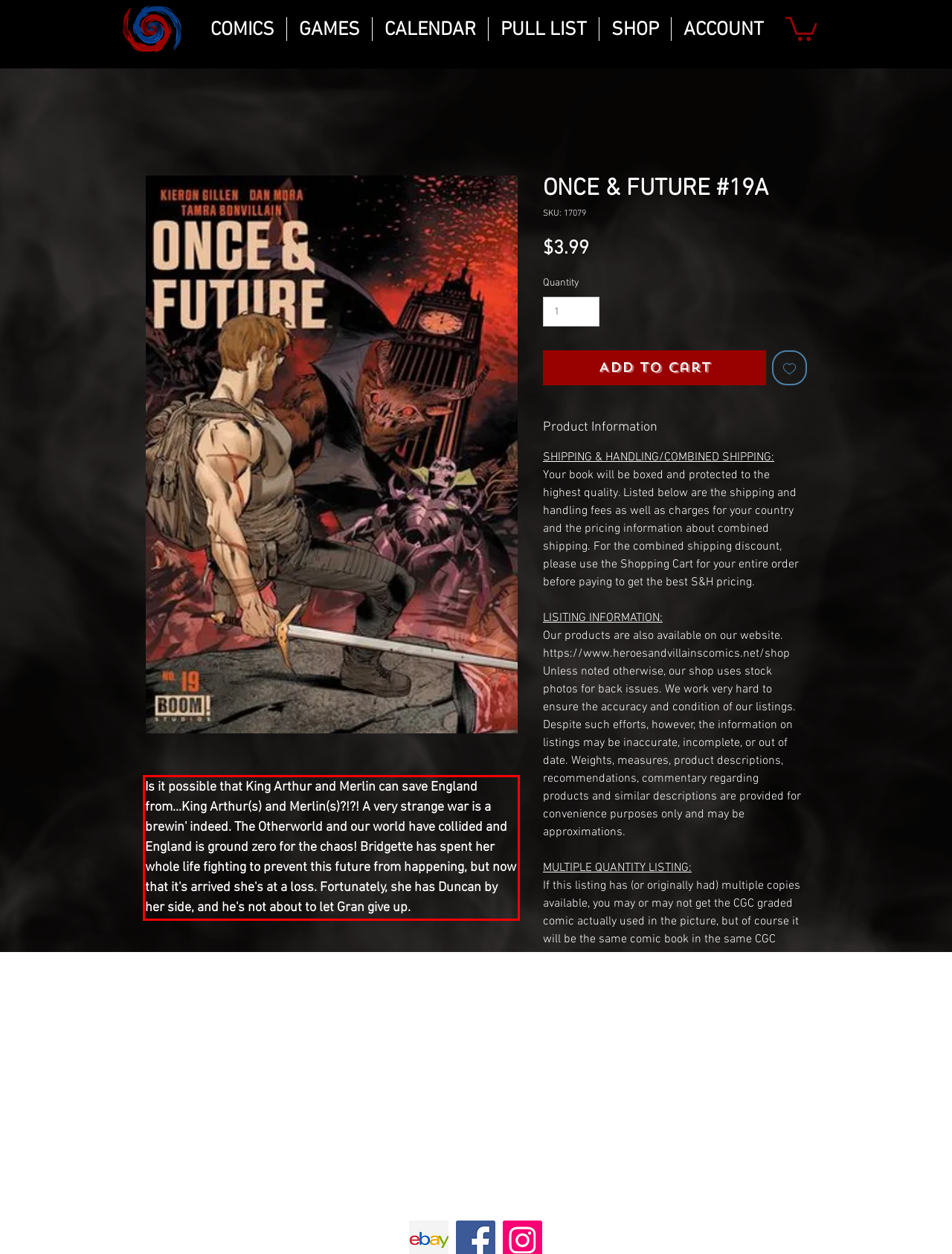View the screenshot of the webpage and identify the UI element surrounded by a red bounding box. Extract the text contained within this red bounding box.

Is it possible that King Arthur and Merlin can save England from...King Arthur(s) and Merlin(s)?!?! A very strange war is a brewin' indeed. The Otherworld and our world have collided and England is ground zero for the chaos! Bridgette has spent her whole life fighting to prevent this future from happening, but now that it's arrived she's at a loss. Fortunately, she has Duncan by her side, and he's not about to let Gran give up.